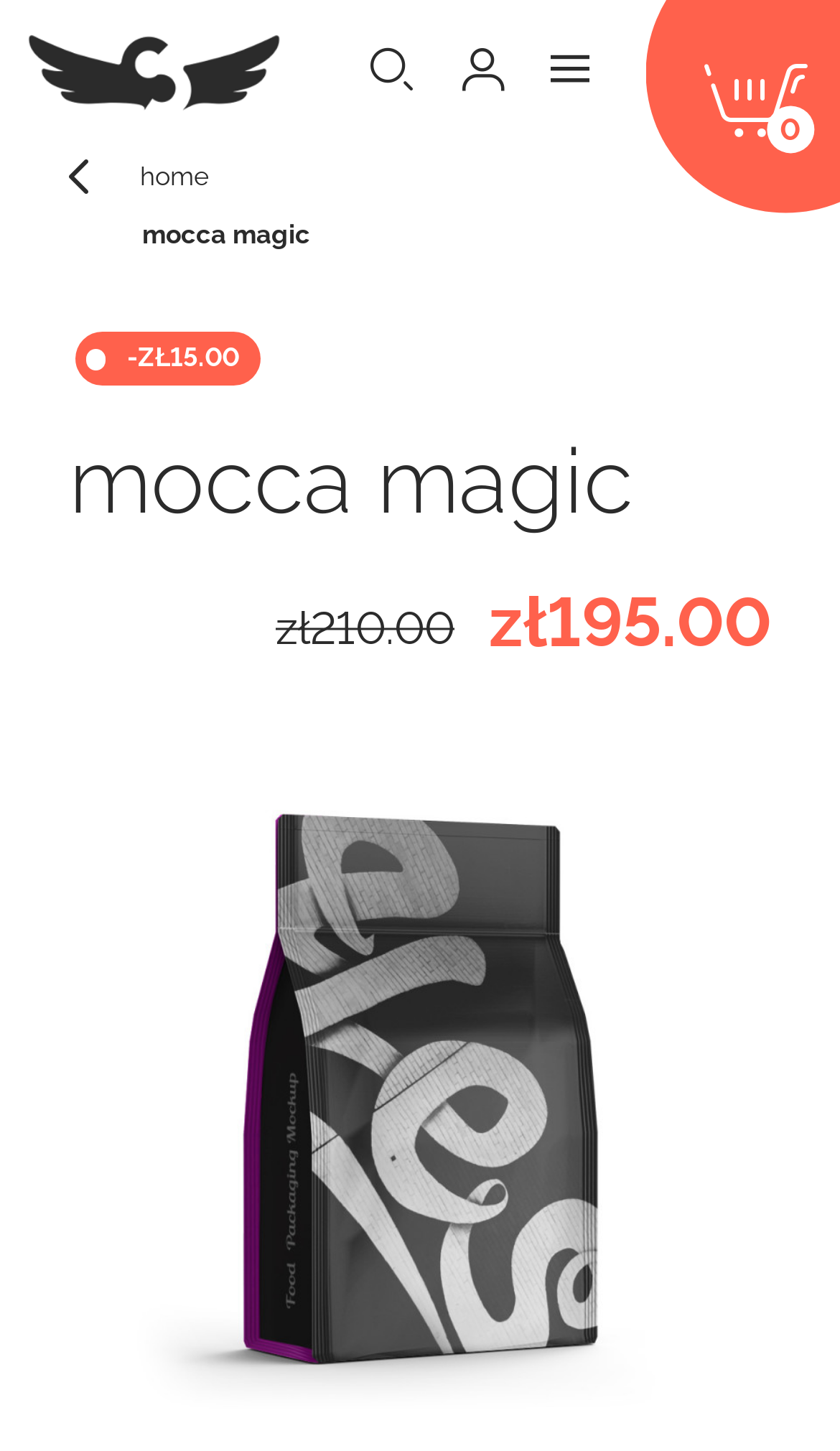What is the price range of the products?
Provide a concise answer using a single word or phrase based on the image.

ZŁ15.00 to ZŁ210.00